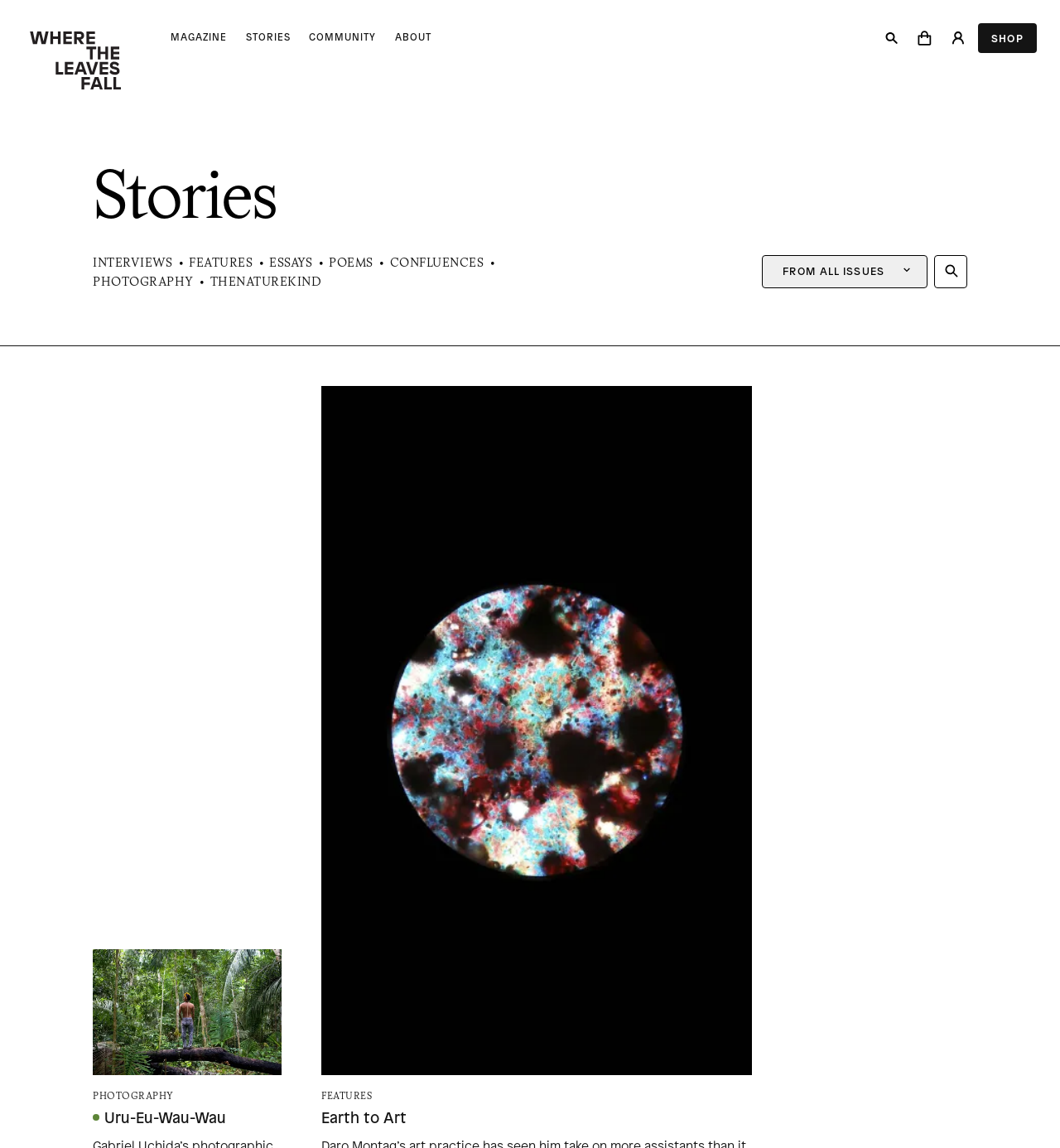How many links are under the 'Stories' heading?
Provide a comprehensive and detailed answer to the question.

I counted the number of links under the 'Stories' heading and found six links: 'INTERVIEWS', 'FEATURES', 'ESSAYS', 'POEMS', 'CONFLUENCES', and 'PHOTOGRAPHY'.